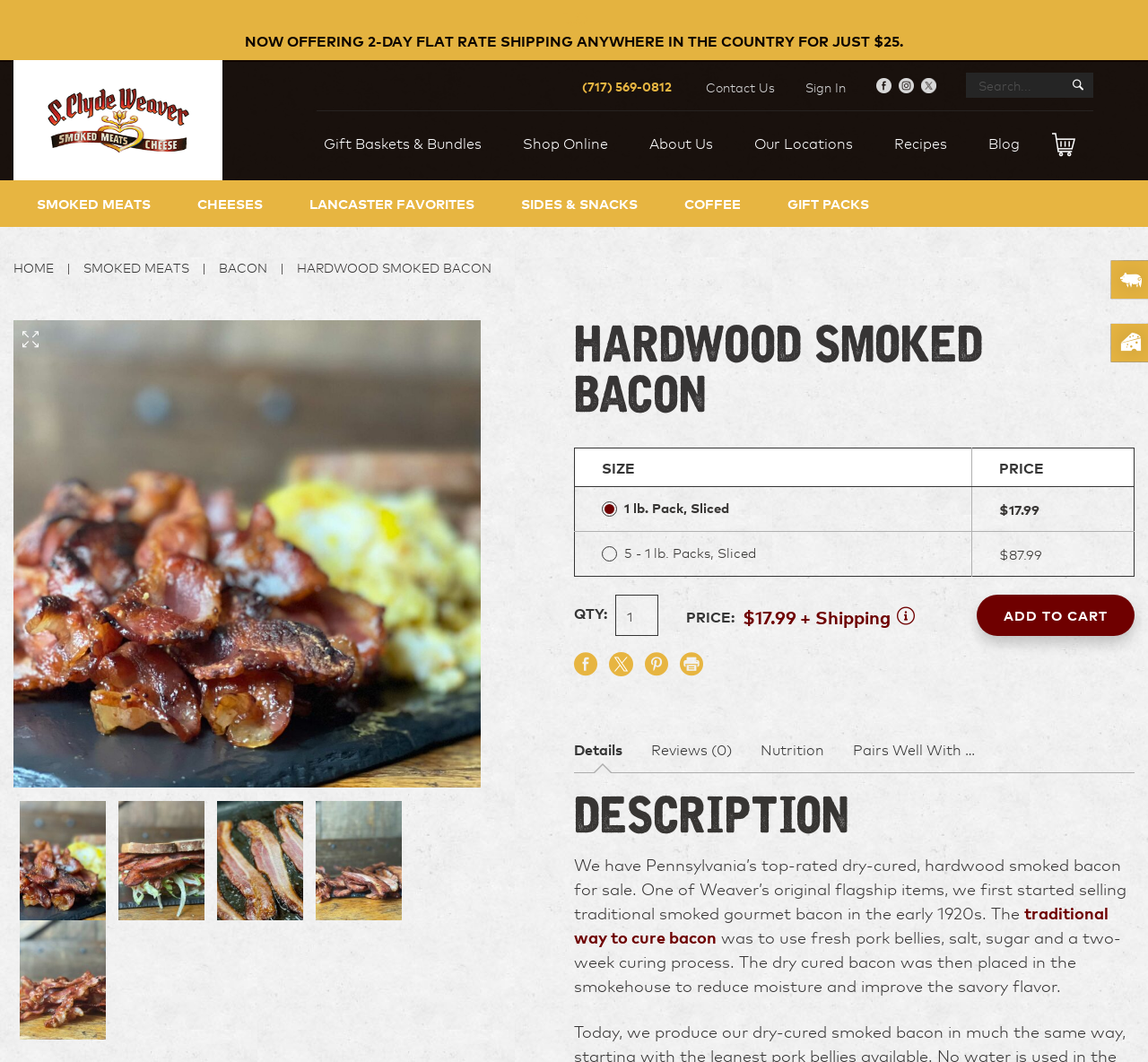Given the element description "Gift Baskets & Bundles", identify the bounding box of the corresponding UI element.

[0.276, 0.105, 0.426, 0.167]